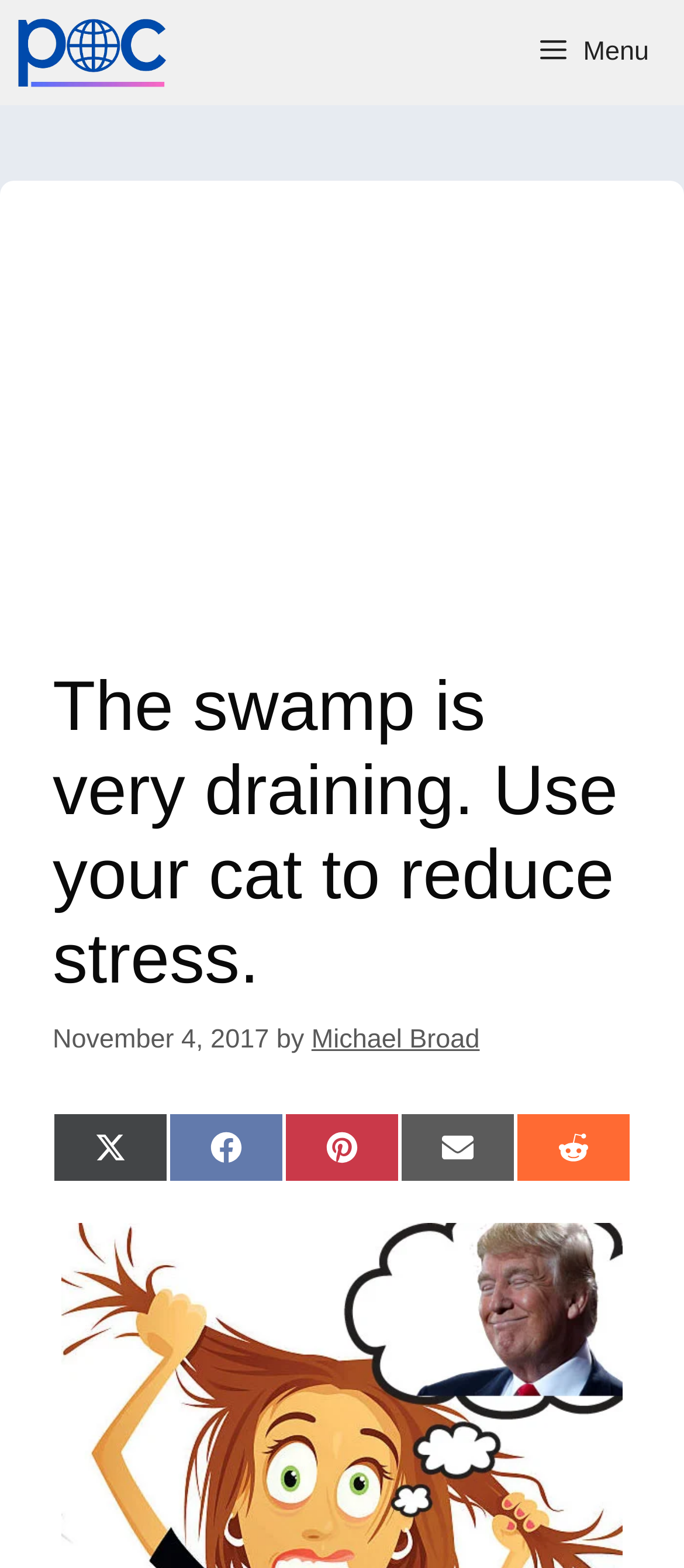Can you specify the bounding box coordinates for the region that should be clicked to fulfill this instruction: "Click the menu button".

[0.754, 0.0, 1.0, 0.067]